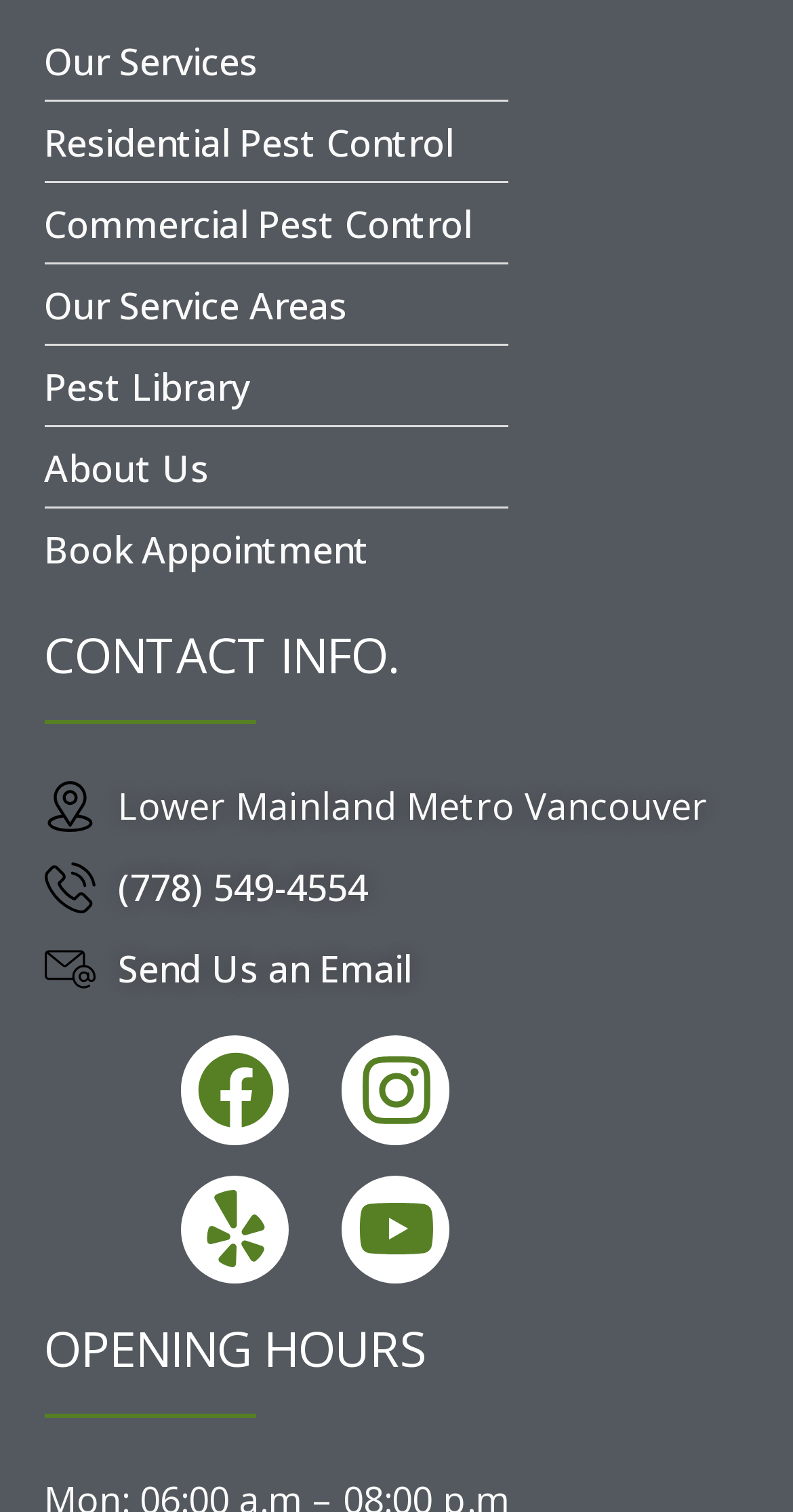Please answer the following question as detailed as possible based on the image: 
What is the company's phone number?

I found the phone number by looking at the link with the text '(778) 549-4554' which is located below the 'CONTACT INFO.' text.